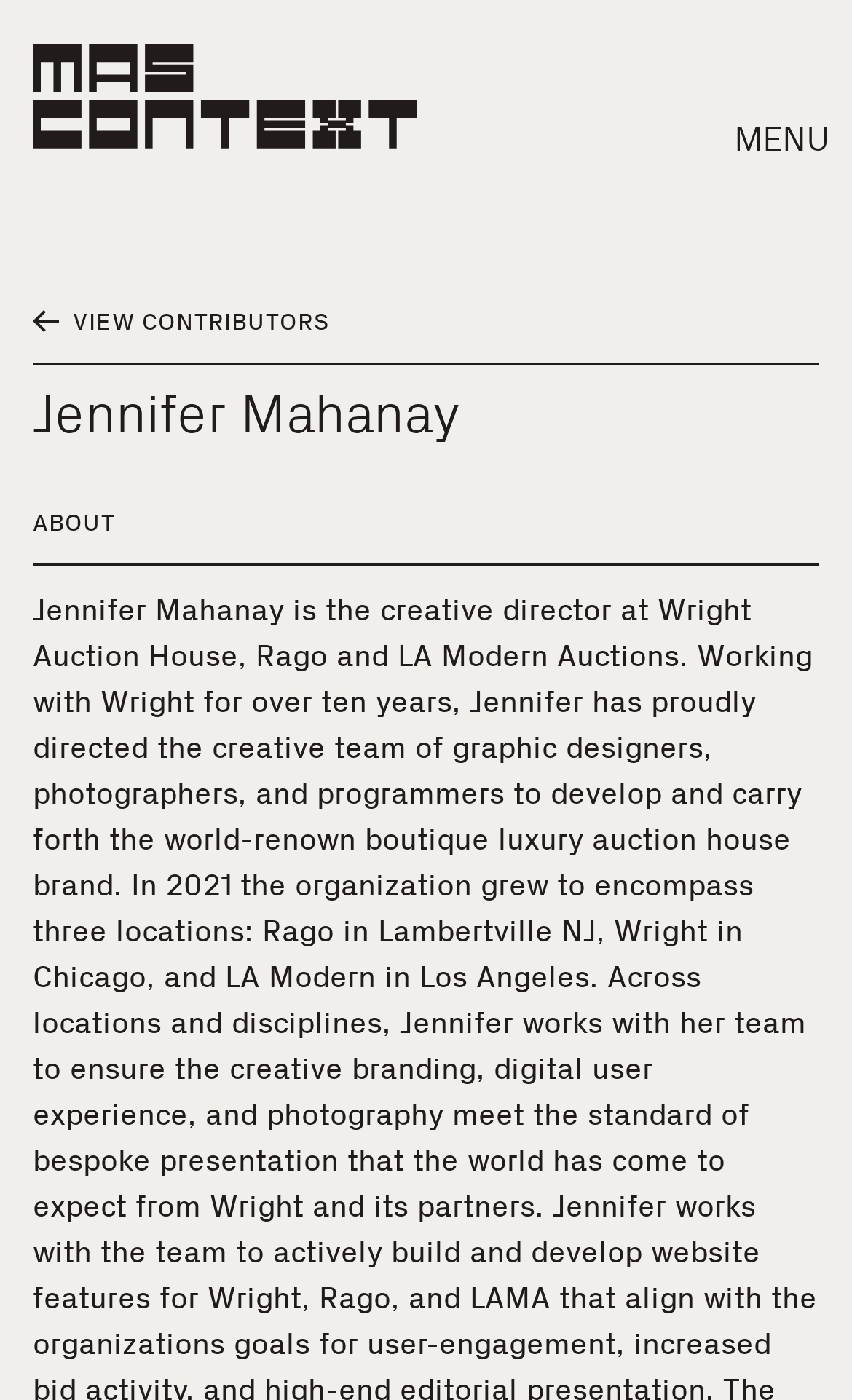Can you specify the bounding box coordinates for the region that should be clicked to fulfill this instruction: "view contributors".

[0.038, 0.218, 0.962, 0.261]